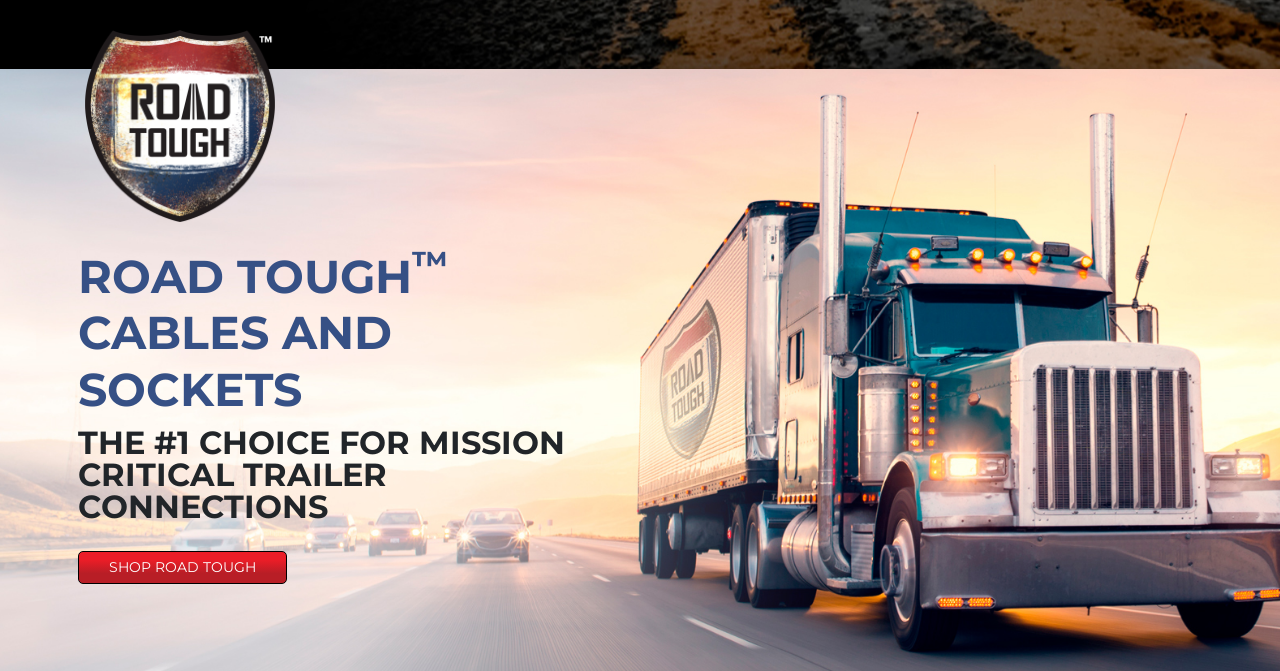Provide a thorough description of this webpage.

The webpage is about Road Tough™, a brand that specializes in cables and sockets for trucks and trailers. At the top left corner, there is a Road Tough logo image. Below the logo, there is a heading that reads "ROAD TOUGH™ CABLES AND SOCKETS" with a superscript symbol next to it. 

Further down, there is another heading that states "THE #1 CHOICE FOR MISSION CRITICAL TRAILER CONNECTIONS", emphasizing the brand's reputation. 

To the right of these headings, there is a call-to-action link and button labeled "SHOP ROAD TOUGH", encouraging visitors to explore the brand's products.